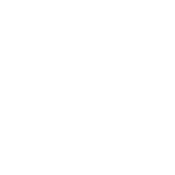What is the benefit of the artificial plant's design?
Please give a detailed and elaborate answer to the question.

The artificial plant's sleek design, which mimics natural greenery, makes it easy to care for, making it a practical addition to outdoor spaces.